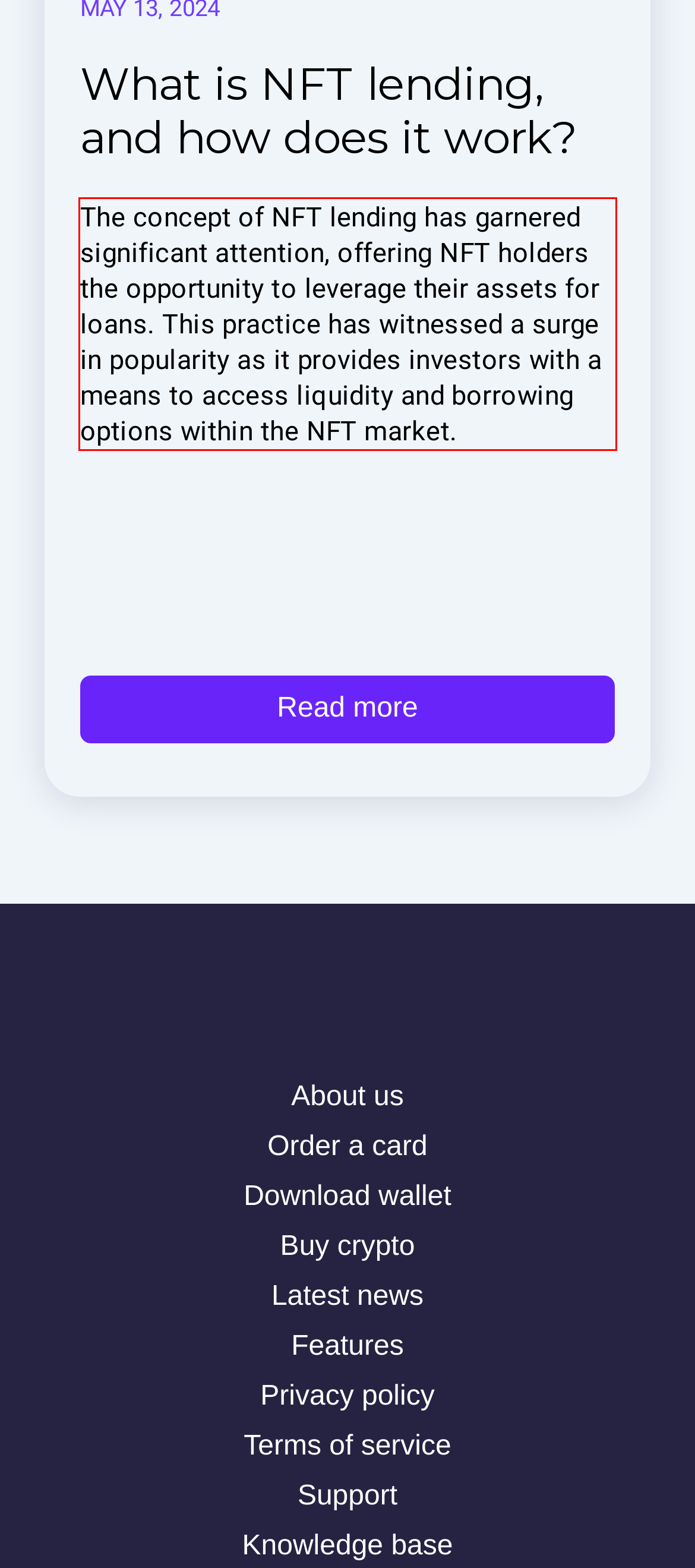Using OCR, extract the text content found within the red bounding box in the given webpage screenshot.

The concept of NFT lending has garnered significant attention, offering NFT holders the opportunity to leverage their assets for loans. This practice has witnessed a surge in popularity as it provides investors with a means to access liquidity and borrowing options within the NFT market.